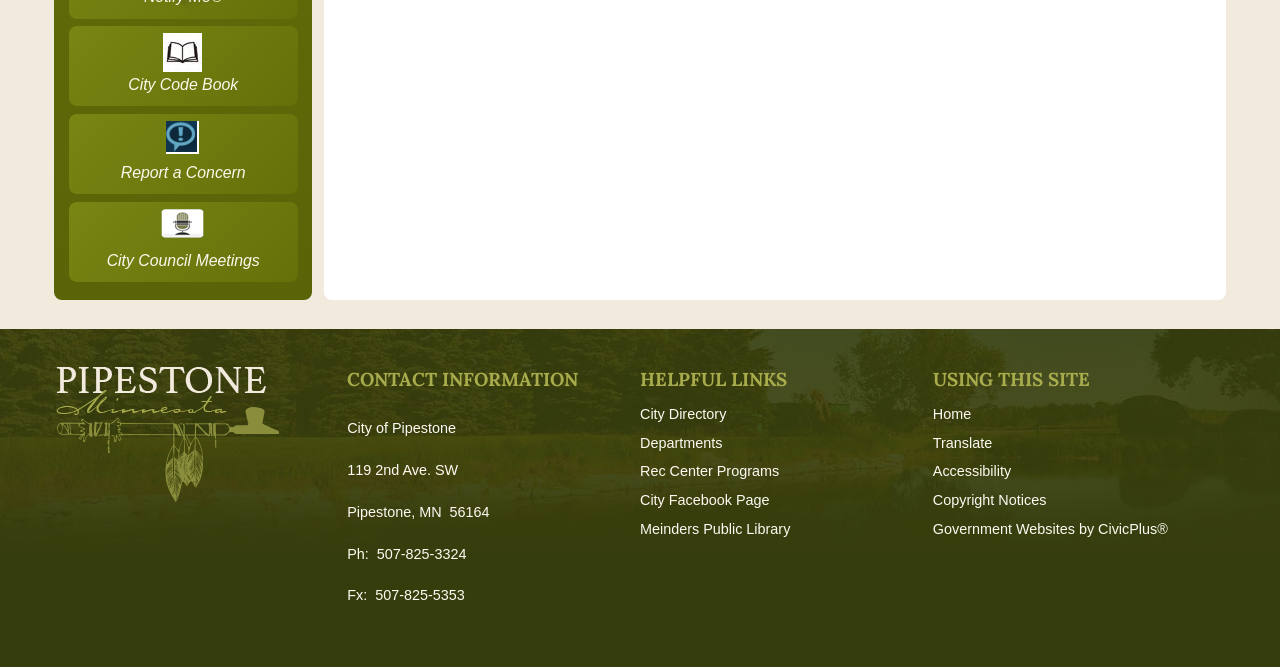Based on the element description Departments, identify the bounding box coordinates for the UI element. The coordinates should be in the format (top-left x, top-left y, bottom-right x, bottom-right y) and within the 0 to 1 range.

[0.5, 0.652, 0.564, 0.676]